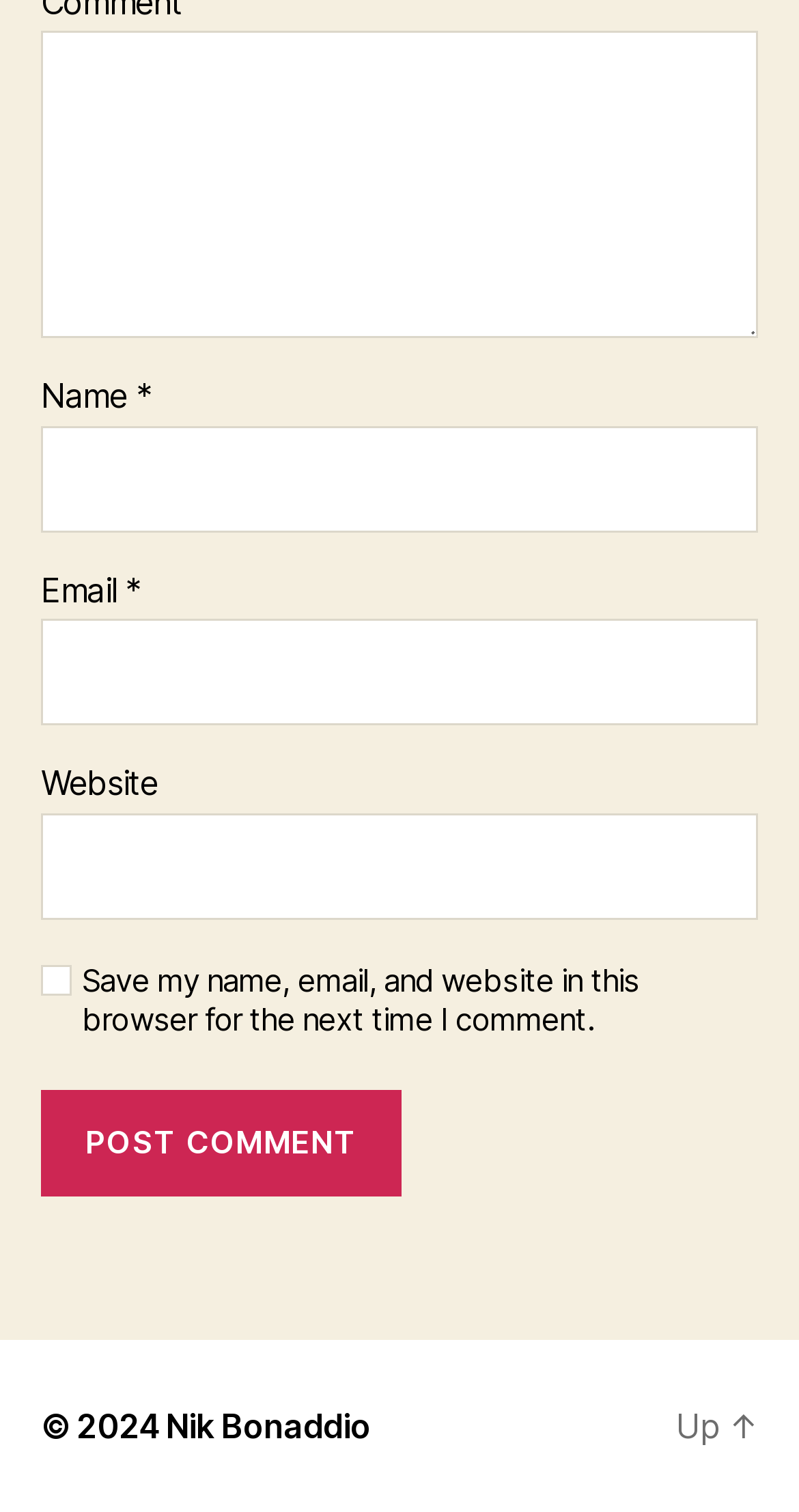Locate the bounding box coordinates of the element that should be clicked to execute the following instruction: "Enter a comment".

[0.051, 0.02, 0.949, 0.224]